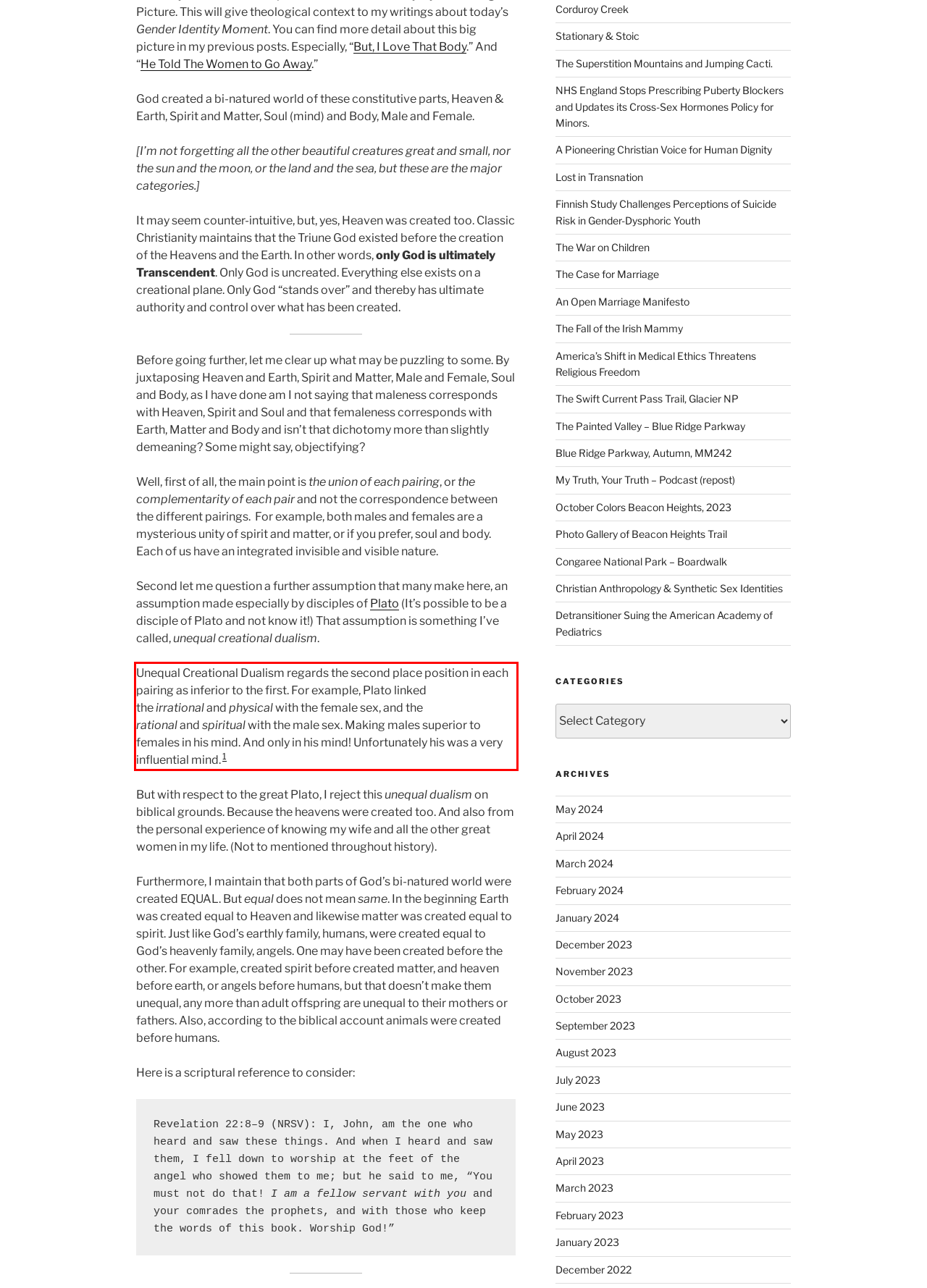Review the webpage screenshot provided, and perform OCR to extract the text from the red bounding box.

Unequal Creational Dualism regards the second place position in each pairing as inferior to the first. For example, Plato linked the irrational and physical with the female sex, and the rational and spiritual with the male sex. Making males superior to females in his mind. And only in his mind! Unfortunately his was a very influential mind.1